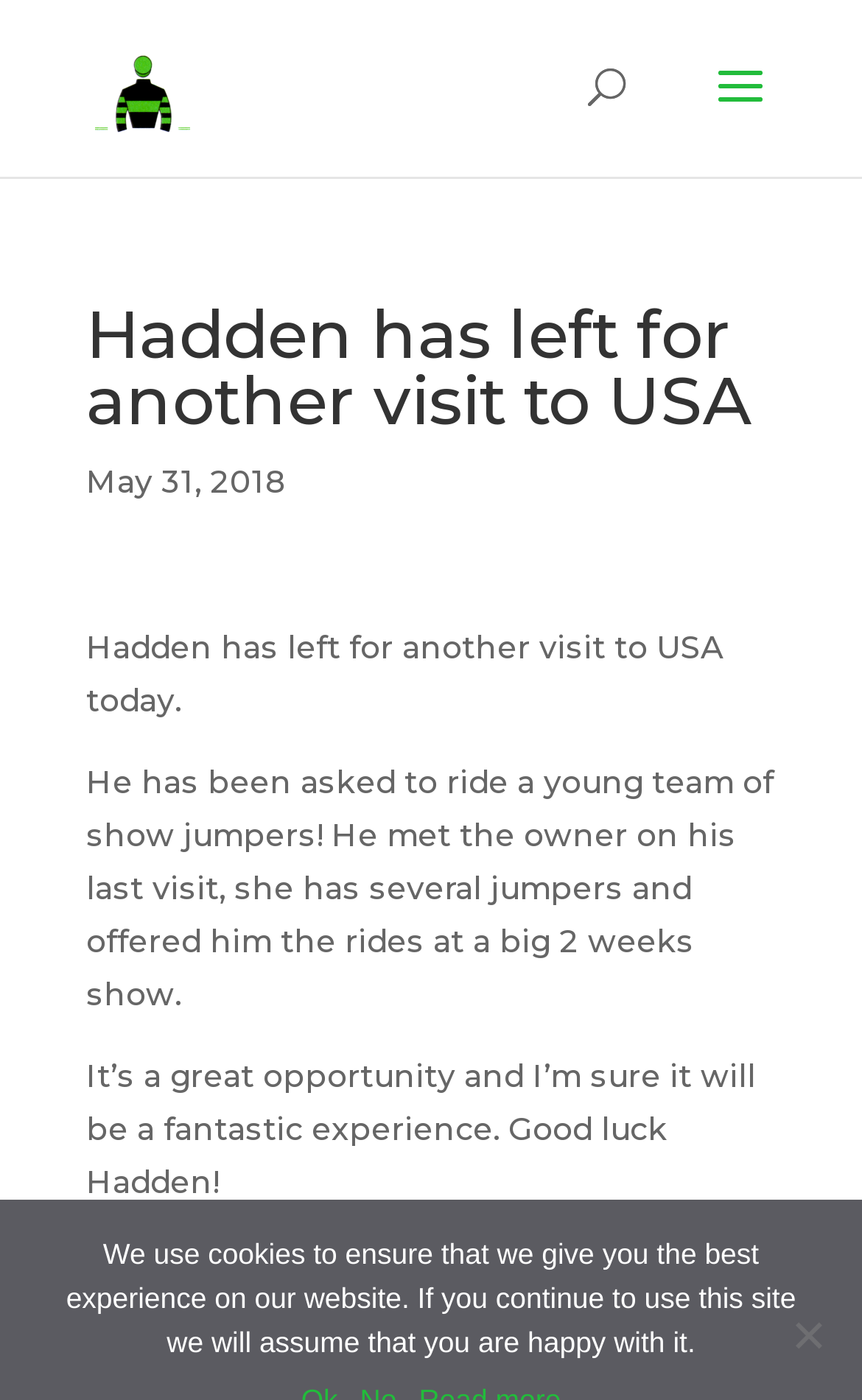Give a one-word or phrase response to the following question: Who offered Hadden the rides?

The owner